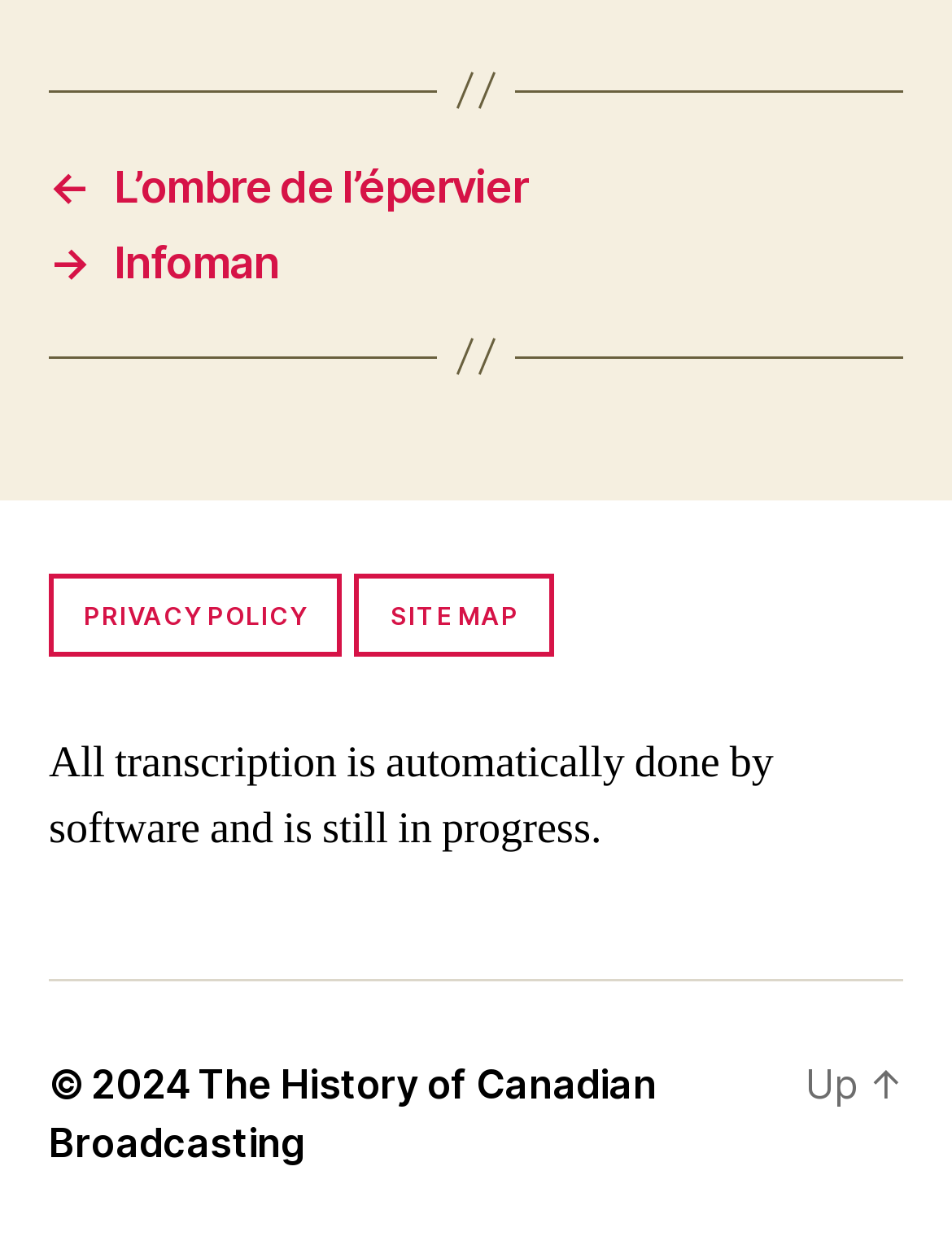Respond to the question below with a single word or phrase: What is the copyright year mentioned on the webpage?

2024